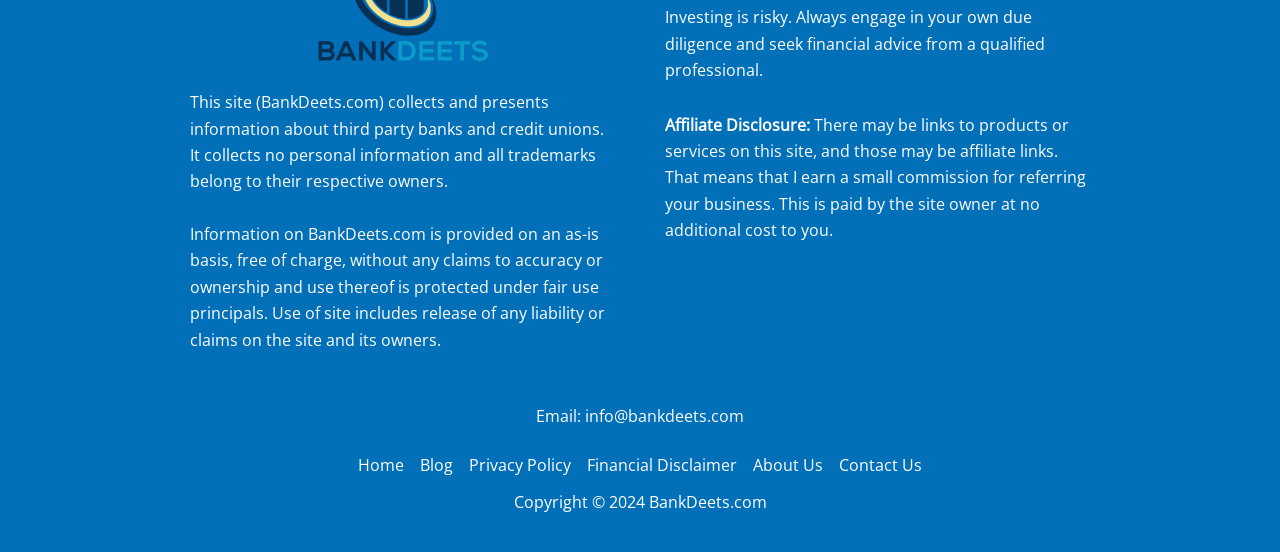Reply to the question with a brief word or phrase: What is the purpose of this website?

Collects bank information